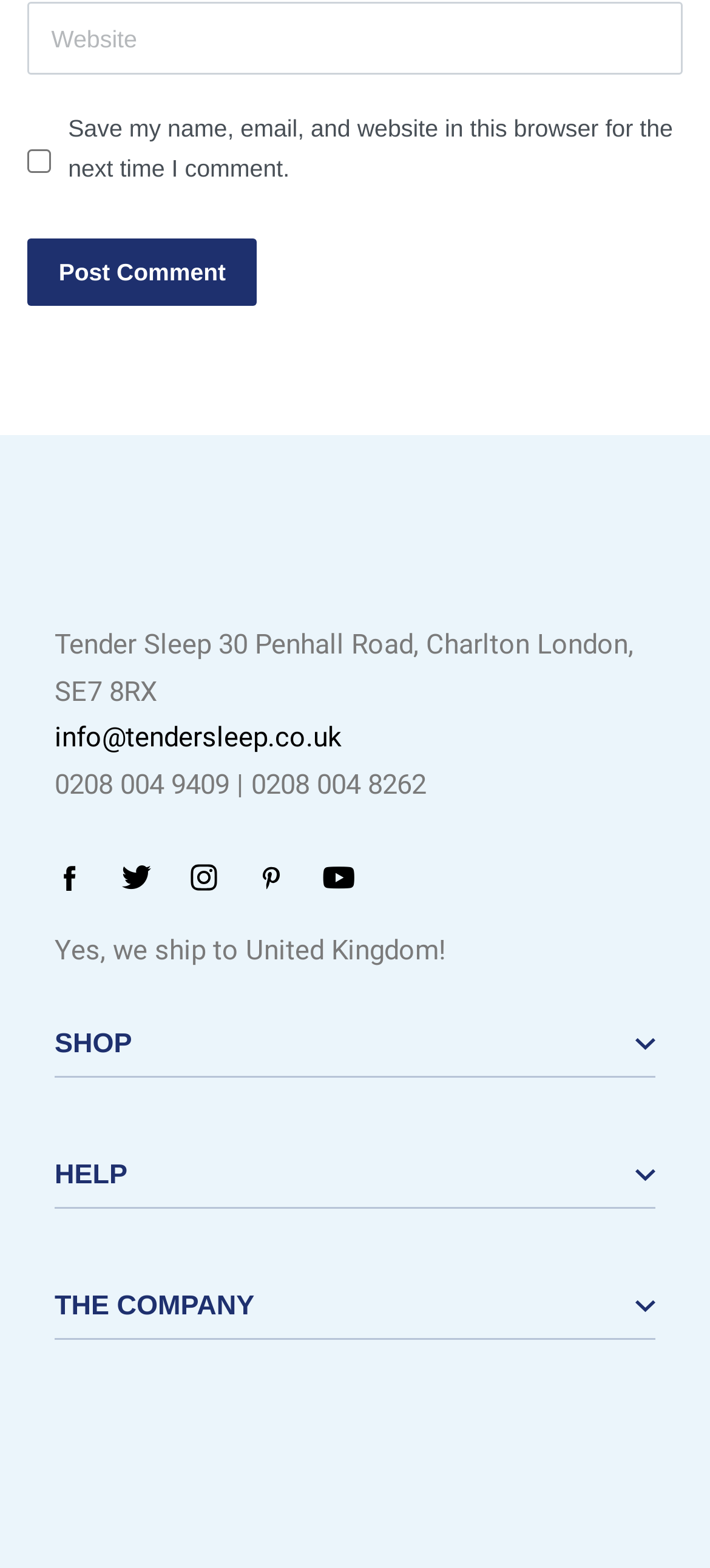Find the bounding box coordinates of the element to click in order to complete the given instruction: "Browse all products."

[0.077, 0.717, 0.923, 0.745]